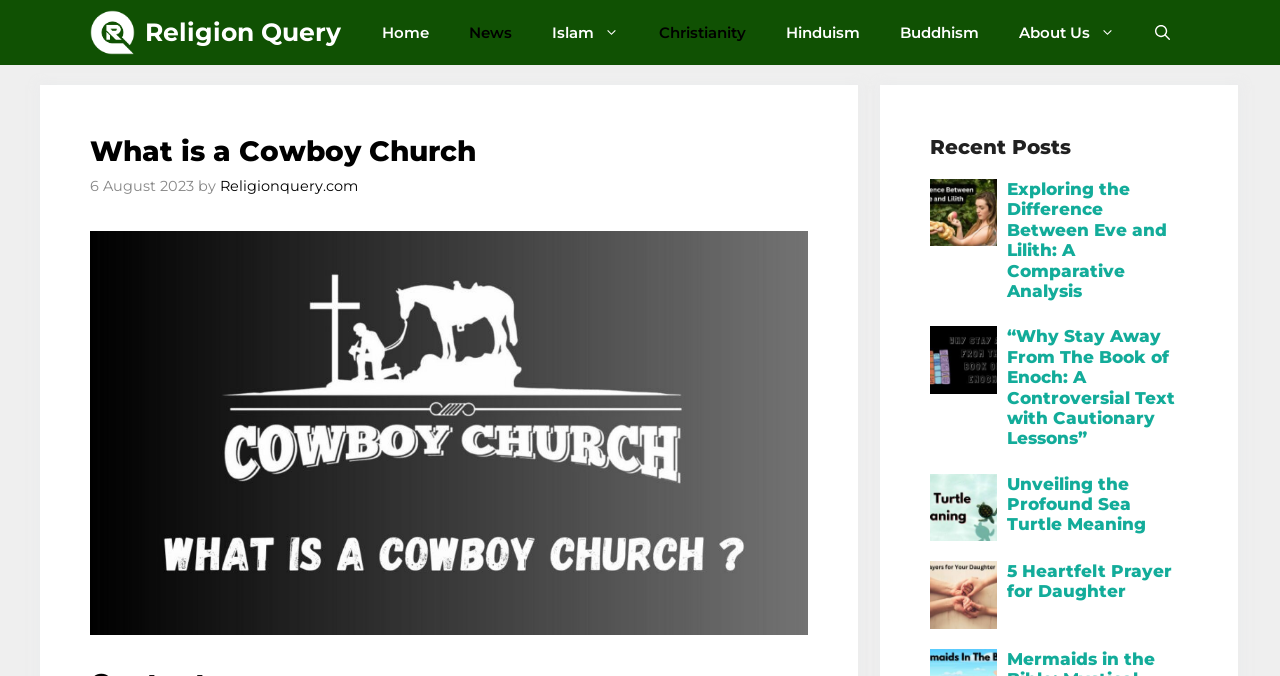Identify the bounding box coordinates for the region to click in order to carry out this instruction: "Read the article 'Exploring the Difference Between Eve and Lilith: A Comparative Analysis'". Provide the coordinates using four float numbers between 0 and 1, formatted as [left, top, right, bottom].

[0.787, 0.265, 0.912, 0.445]